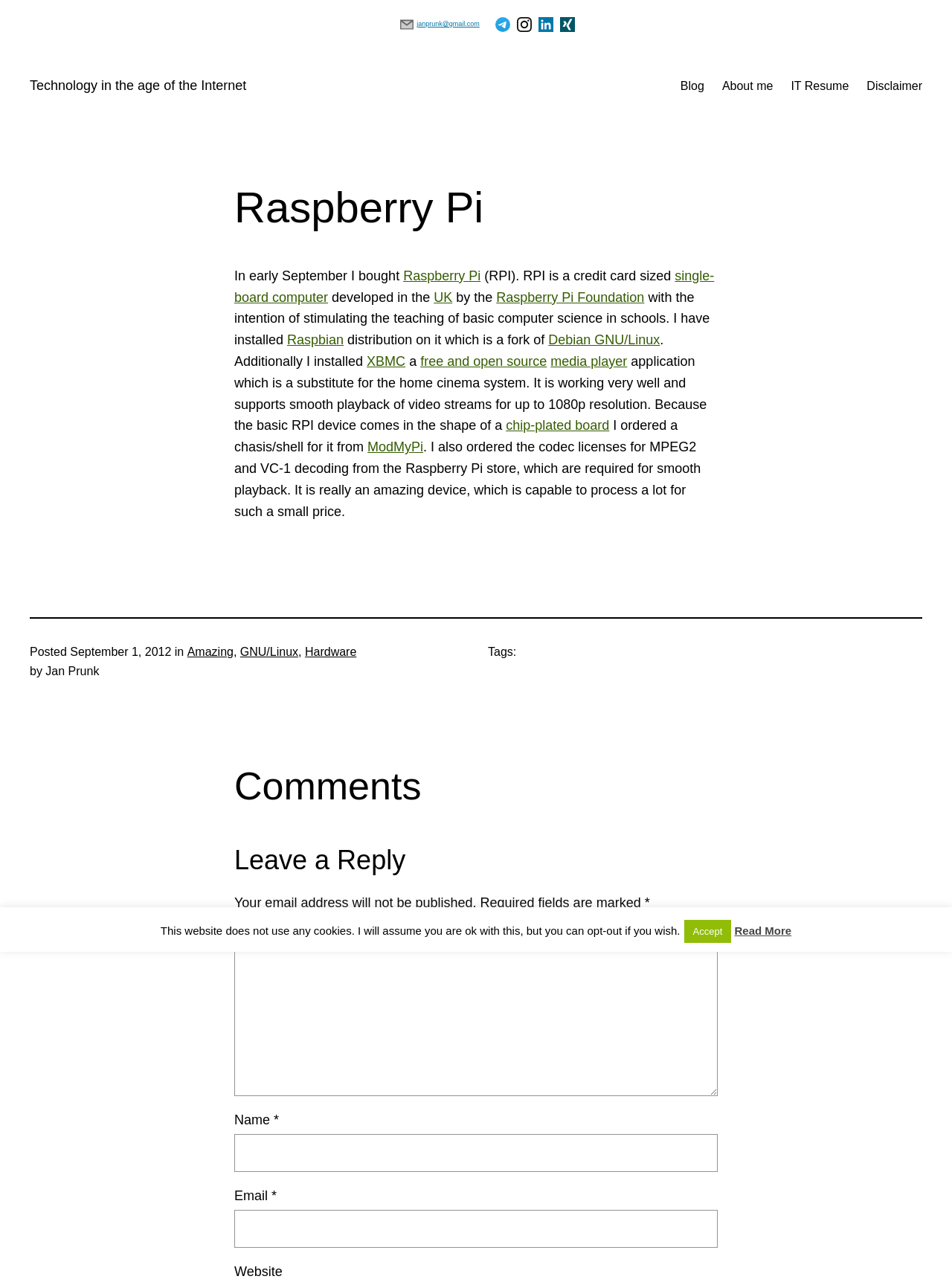Please find the bounding box coordinates of the element's region to be clicked to carry out this instruction: "Visit the home page".

None